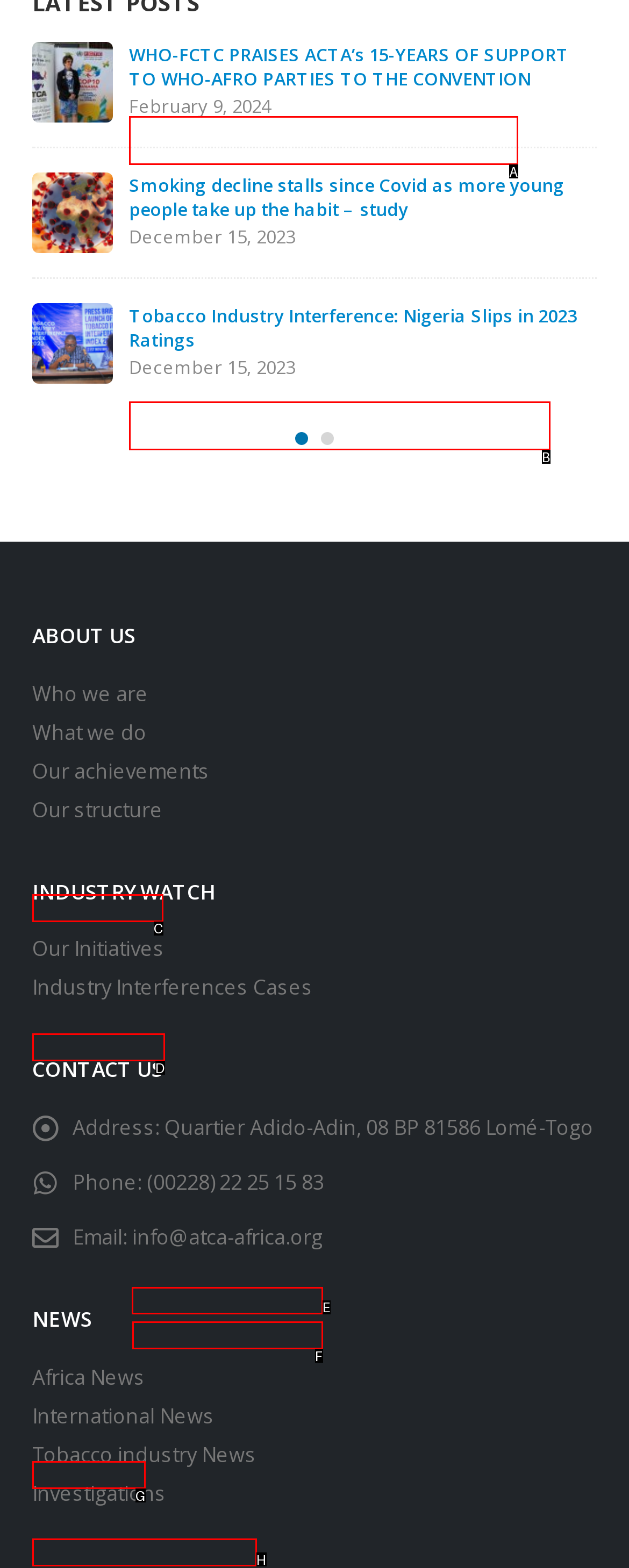Given the instruction: Contact us through email, which HTML element should you click on?
Answer with the letter that corresponds to the correct option from the choices available.

E